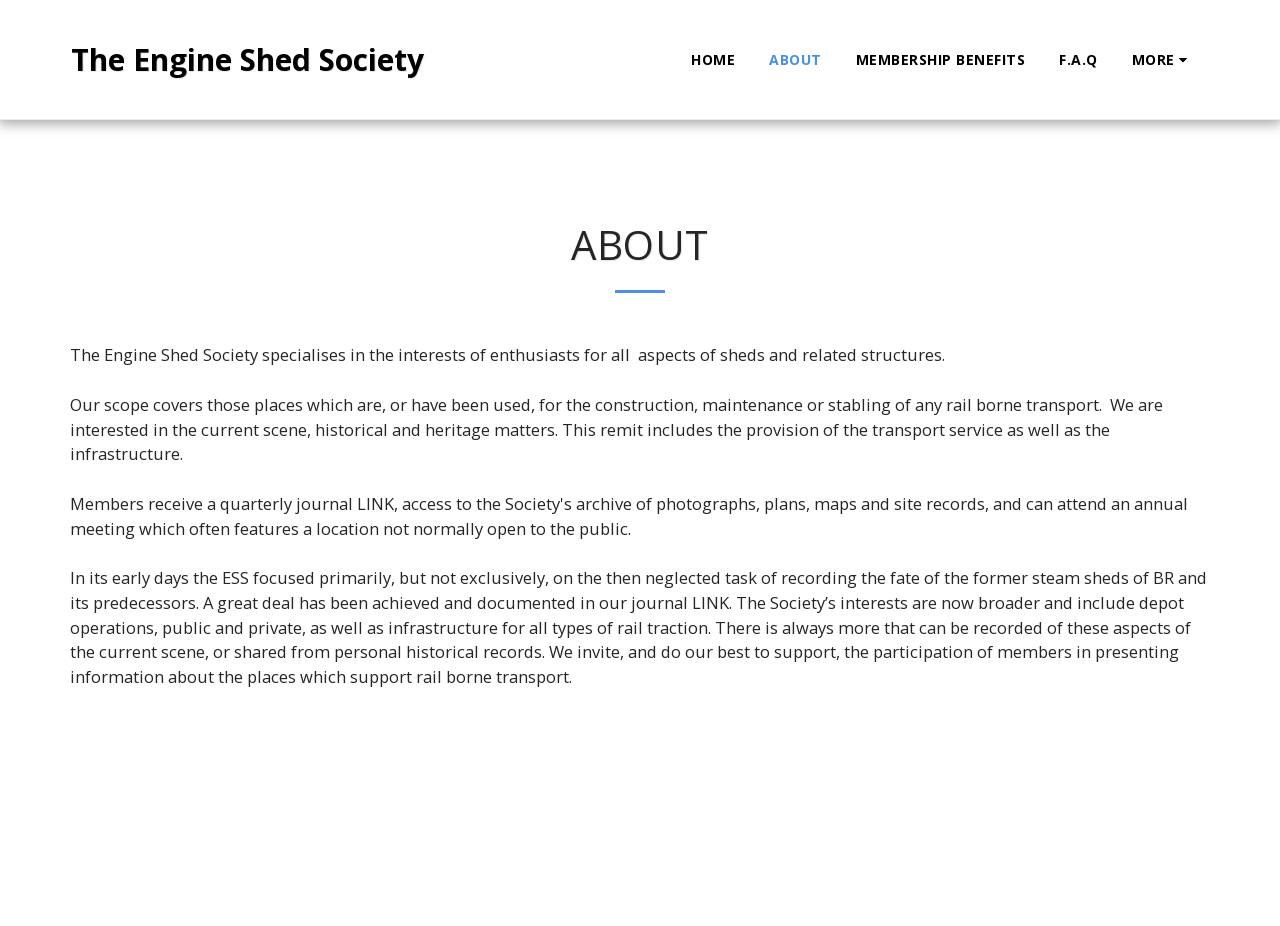Using the description: "Ecclesiastical", determine the UI element's bounding box coordinates. Ensure the coordinates are in the format of four float numbers between 0 and 1, i.e., [left, top, right, bottom].

None